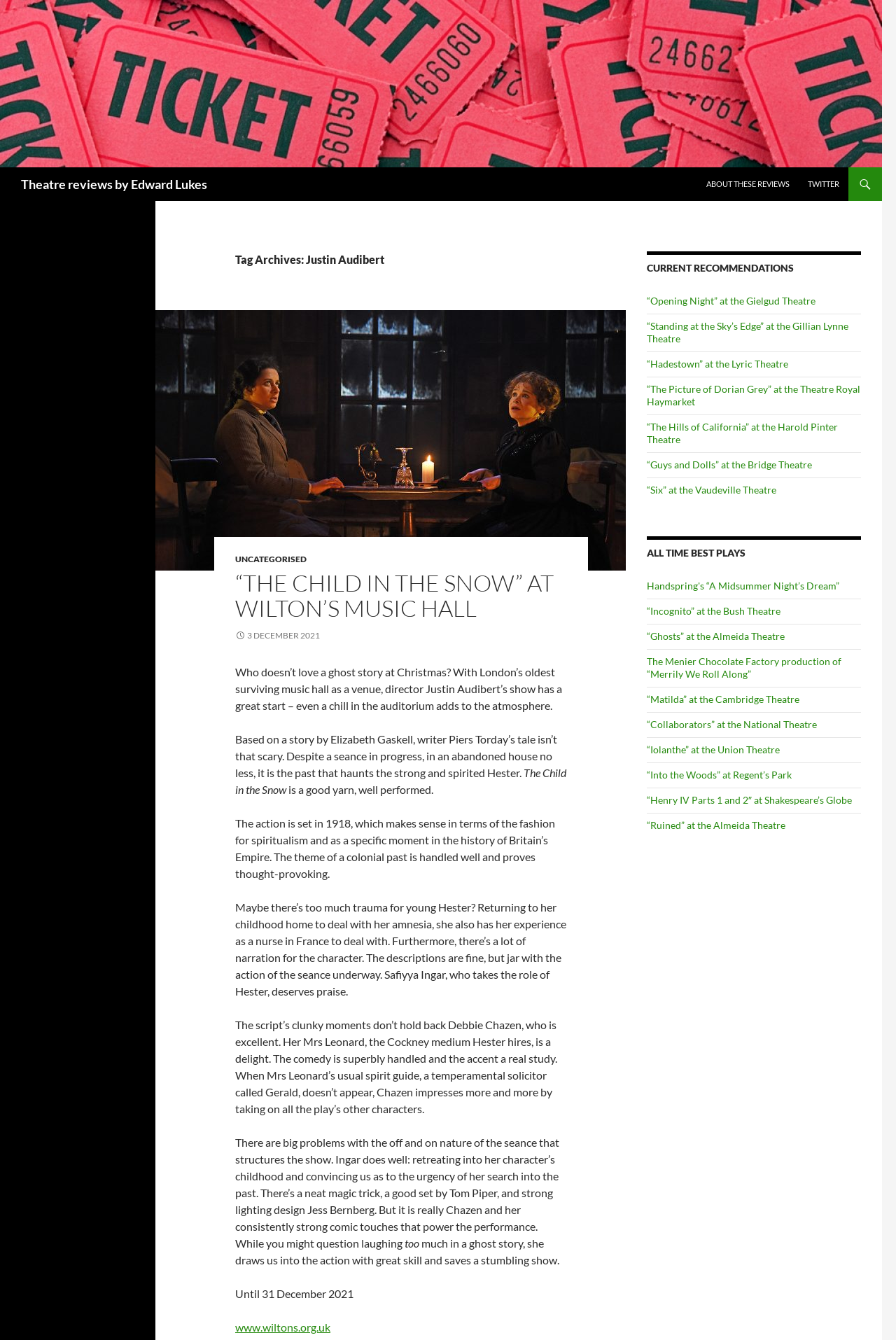Determine the bounding box coordinates for the area you should click to complete the following instruction: "go to home page".

None